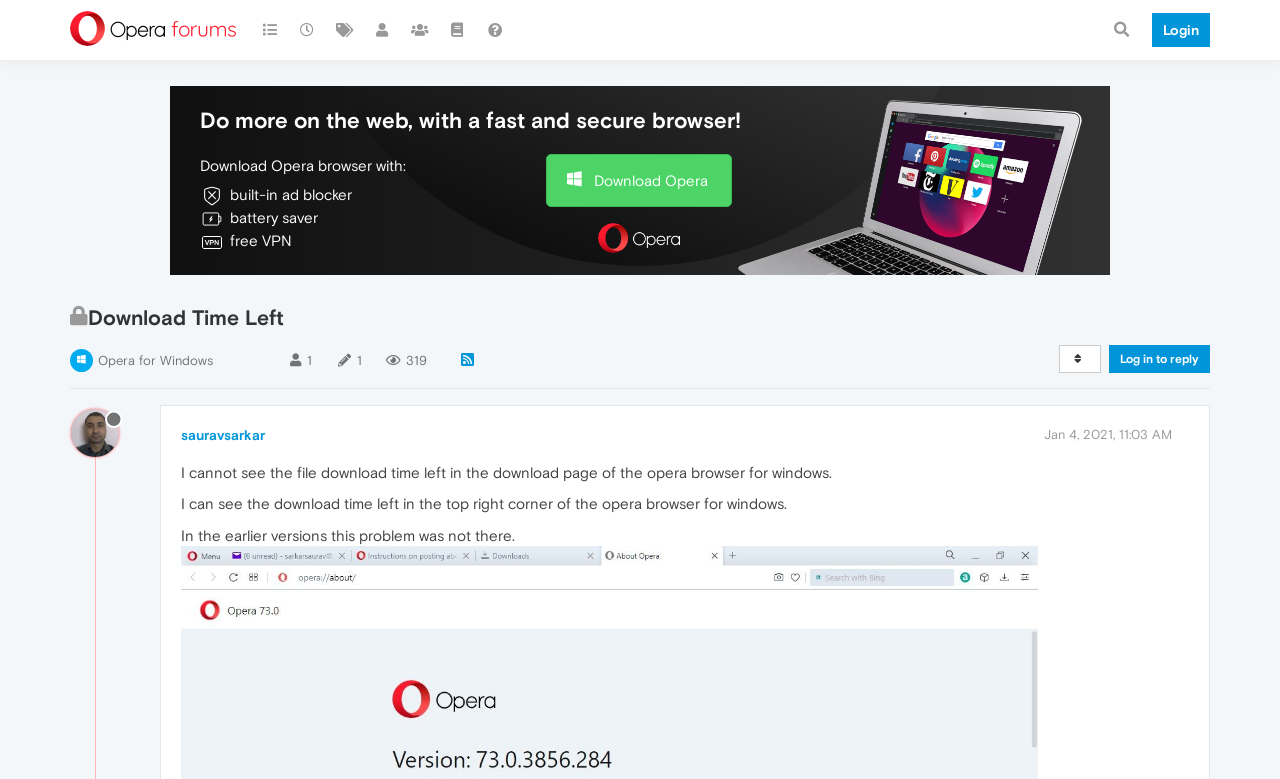Give an extensive and precise description of the webpage.

The webpage appears to be a forum discussion page, specifically the Opera forums. At the top right corner, there is a login link and a search bar with a magnifying glass icon. Below the search bar, there are several links with icons, including a bell, a star, a clock, and others.

On the left side of the page, there is a promotional section with a heading "Do more on the web, with a fast and secure browser!" and a list of features, including a built-in ad blocker, battery saver, and free VPN. There is also a "Download Opera" link.

The main content of the page is a discussion thread, with a heading "Download Time Left" and a locked icon. The thread is started by a user named "sauravsarkar" who has posted a question about not being able to see the file download time left in the download page of the Opera browser for Windows. The user mentions that they can see the download time left in the top right corner of the browser. There are also several other posts and replies in the thread, with information about the number of posts, views, and the user's online status.

At the bottom of the page, there is a "Log in to reply" link and a button with a paper plane icon. There are also several other links and icons, including a clock icon and a link to "Opera for Windows".